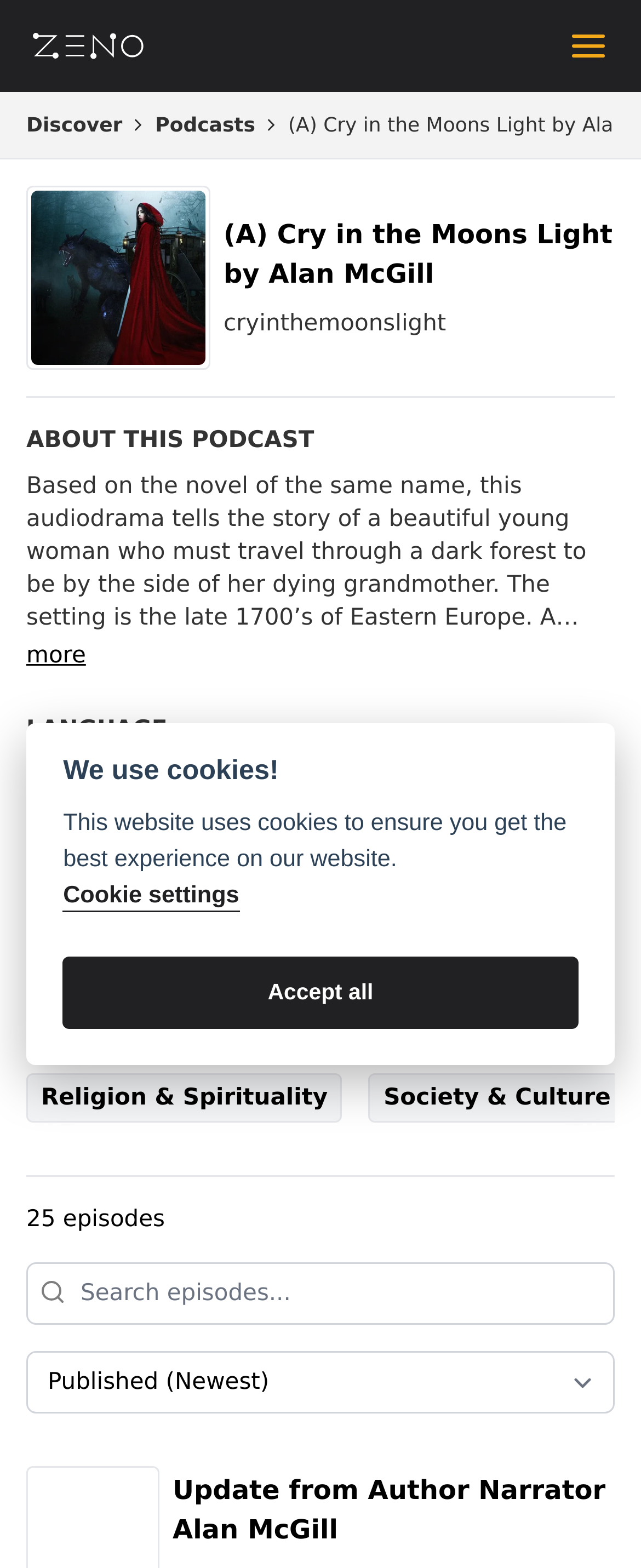What is the name of the podcast?
Using the image as a reference, answer the question in detail.

I found the answer by looking at the heading element with the text '(A) Cry in the Moons Light by Alan McGill' which is likely to be the title of the podcast.